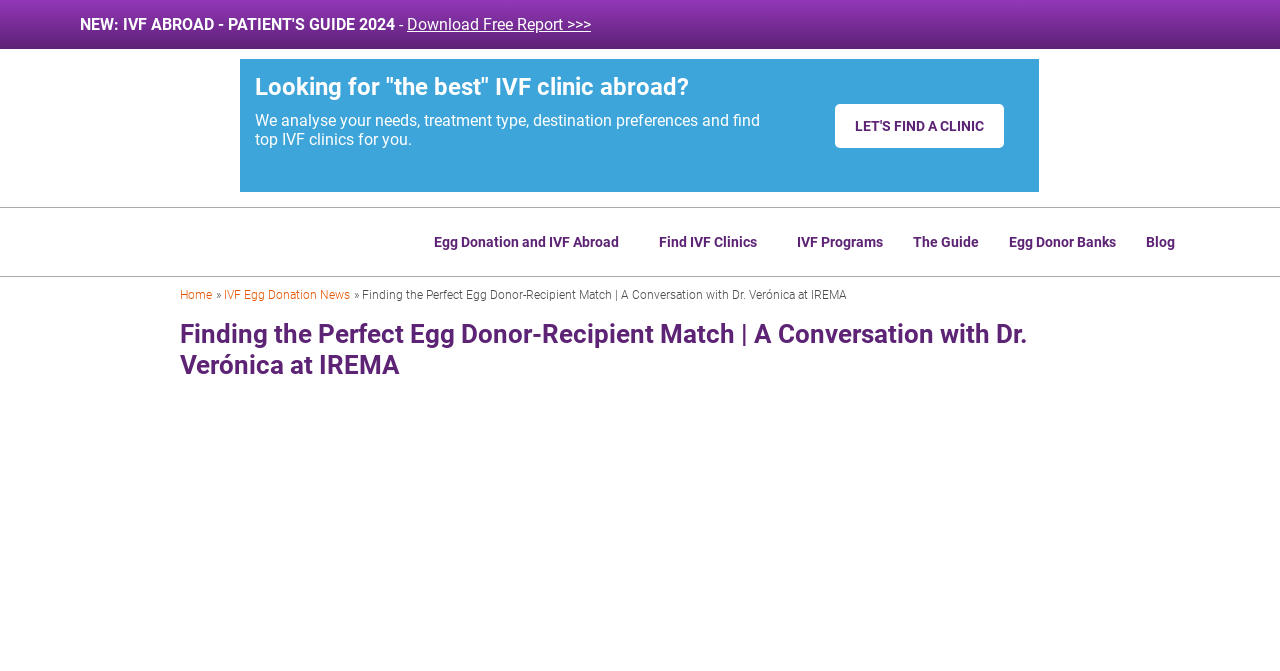Find the bounding box coordinates of the clickable element required to execute the following instruction: "Find an IVF clinic". Provide the coordinates as four float numbers between 0 and 1, i.e., [left, top, right, bottom].

[0.652, 0.154, 0.784, 0.22]